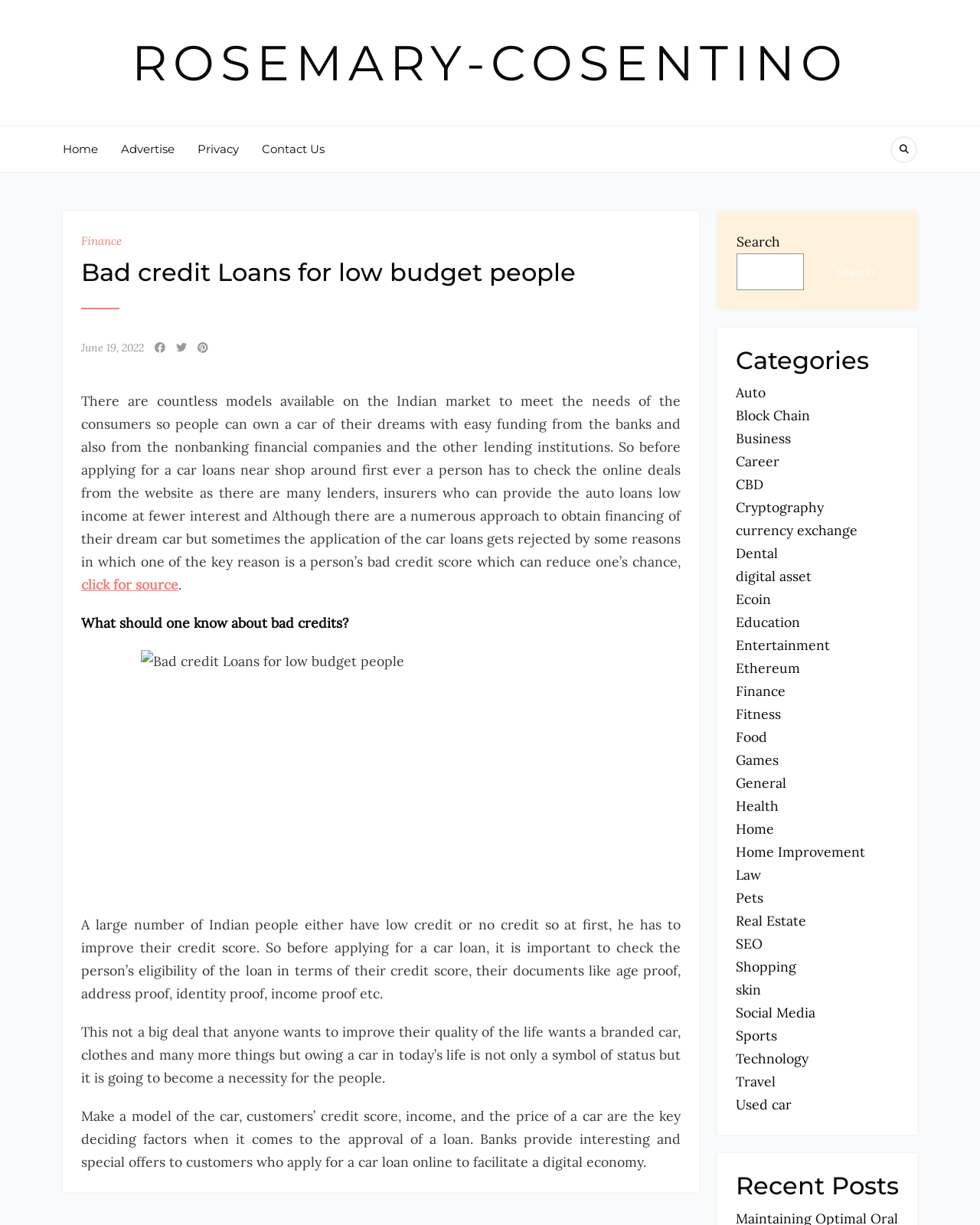Given the description of a UI element: "click for source", identify the bounding box coordinates of the matching element in the webpage screenshot.

[0.083, 0.47, 0.182, 0.484]